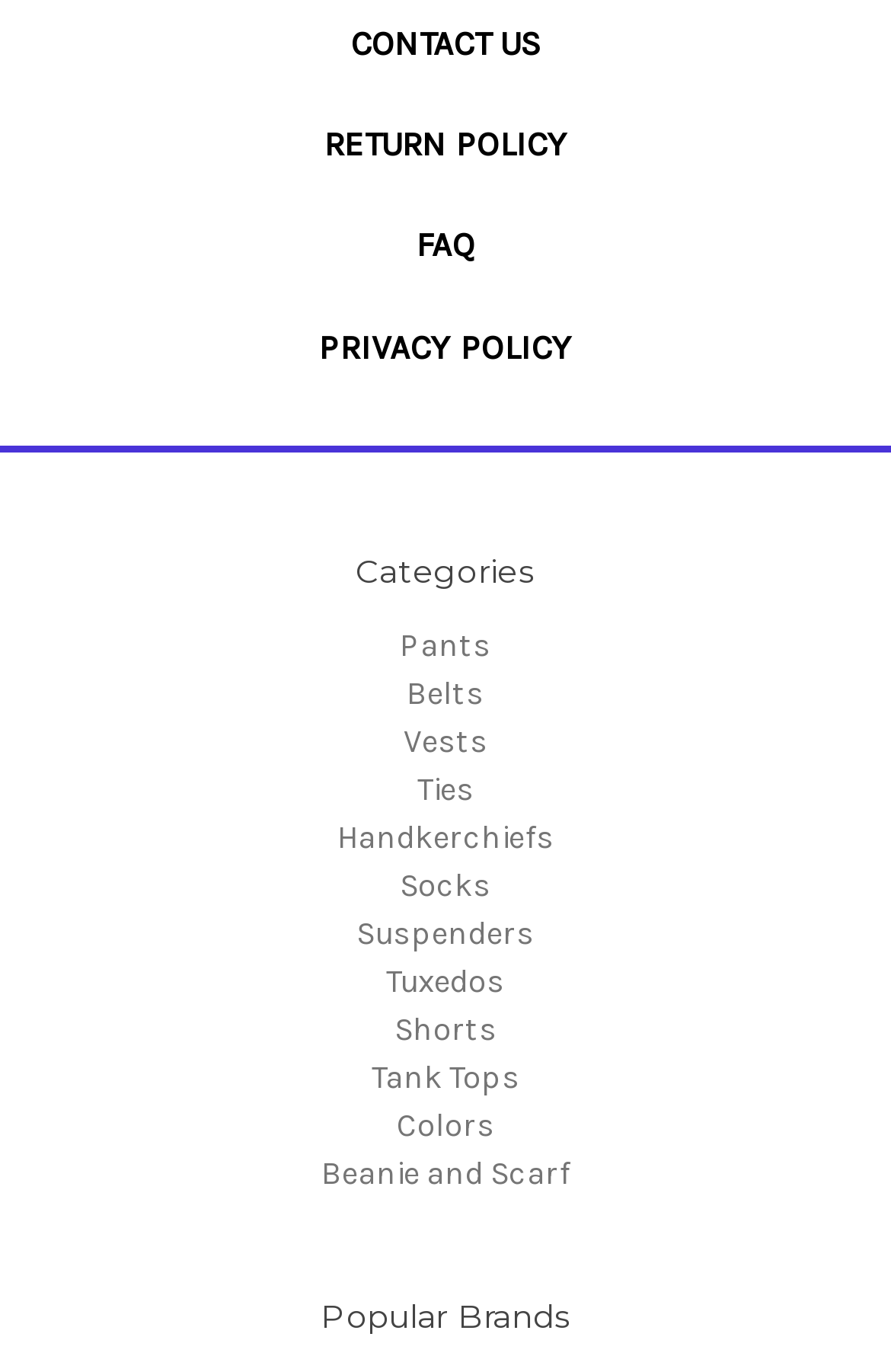Please identify the bounding box coordinates of the element that needs to be clicked to execute the following command: "Click on the Kenhub logo". Provide the bounding box using four float numbers between 0 and 1, formatted as [left, top, right, bottom].

None